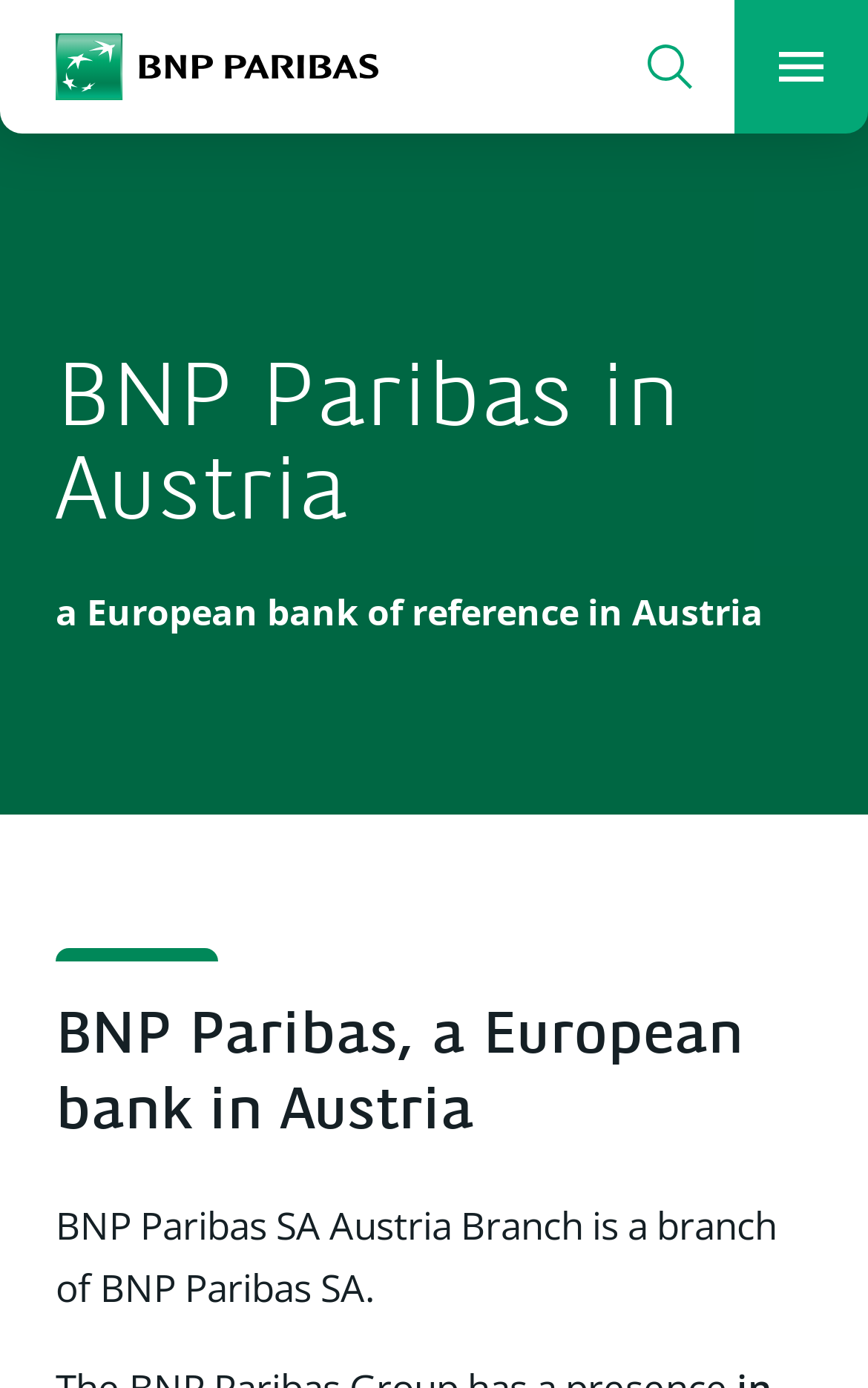Provide a thorough and detailed response to the question by examining the image: 
What is the function of the button at the top right corner?

The button at the top right corner is a search button, which is indicated by the text 'Search' and has a bounding box coordinate of [0.731, 0.029, 0.813, 0.065]. It is not expanded, and it controls the js-searchform element.